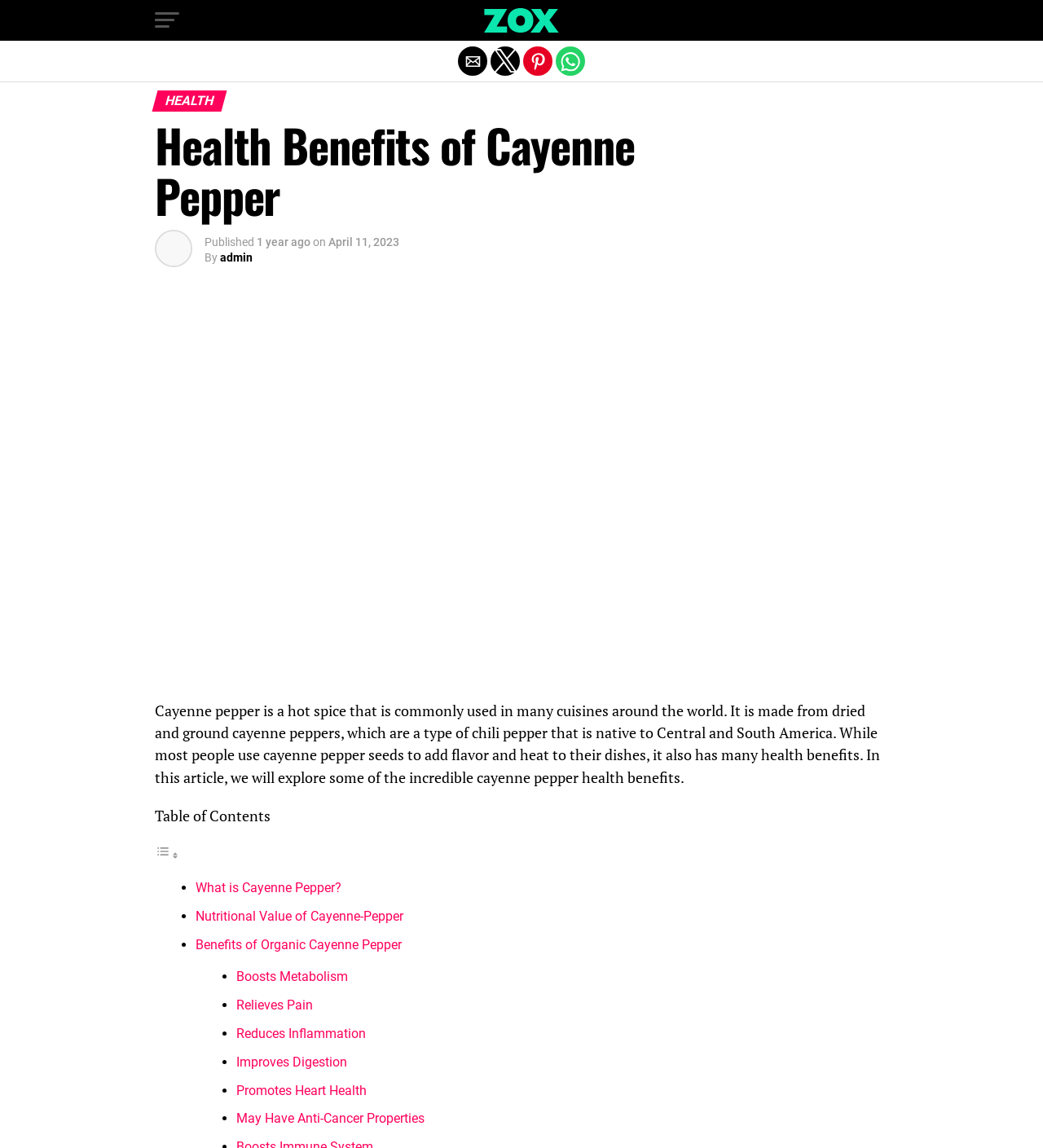Specify the bounding box coordinates for the region that must be clicked to perform the given instruction: "Read about What is Cayenne Pepper?".

[0.188, 0.767, 0.327, 0.78]